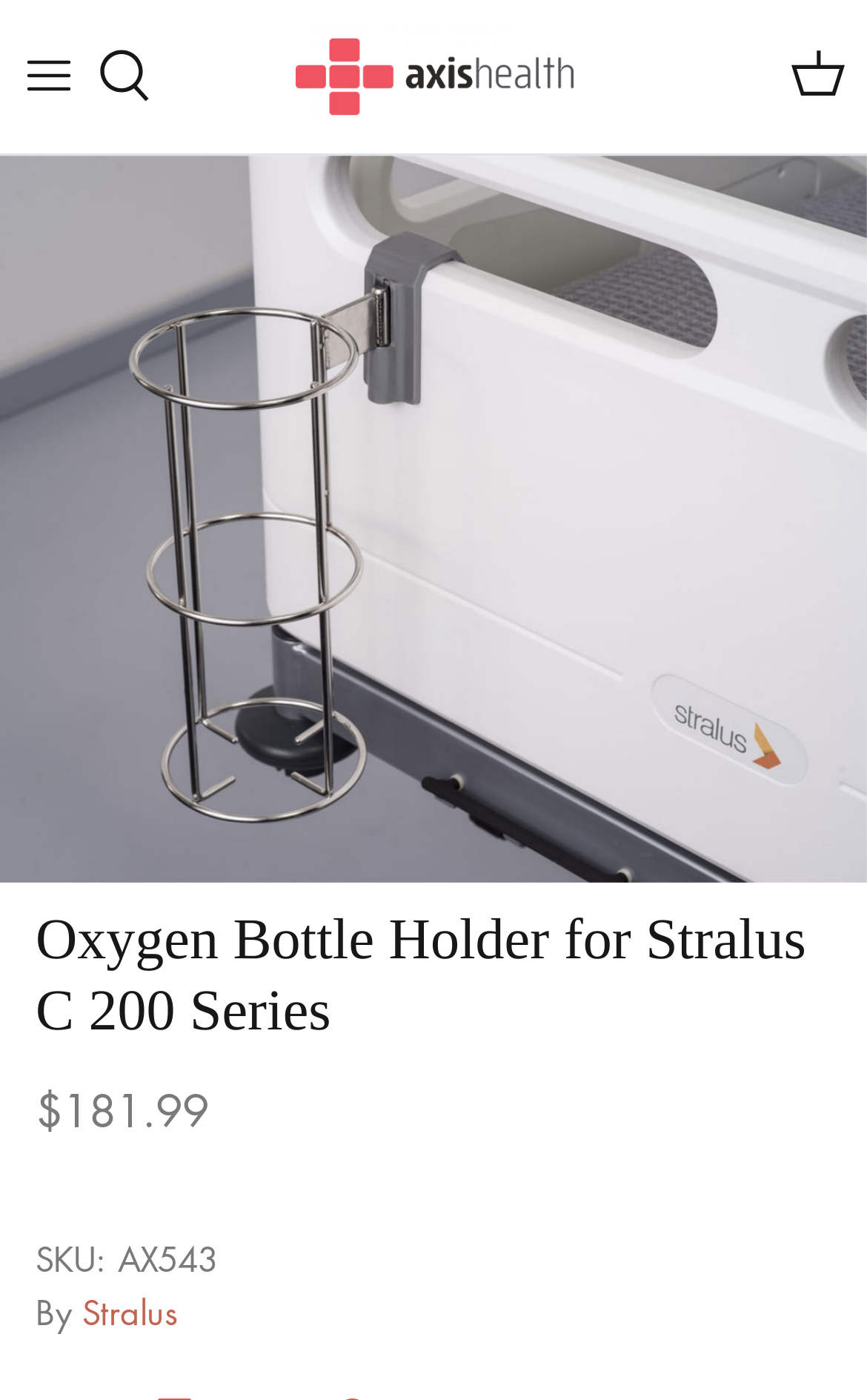Identify the bounding box coordinates of the region that needs to be clicked to carry out this instruction: "Click the 'Stralus' link". Provide these coordinates as four float numbers ranging from 0 to 1, i.e., [left, top, right, bottom].

[0.095, 0.921, 0.205, 0.953]